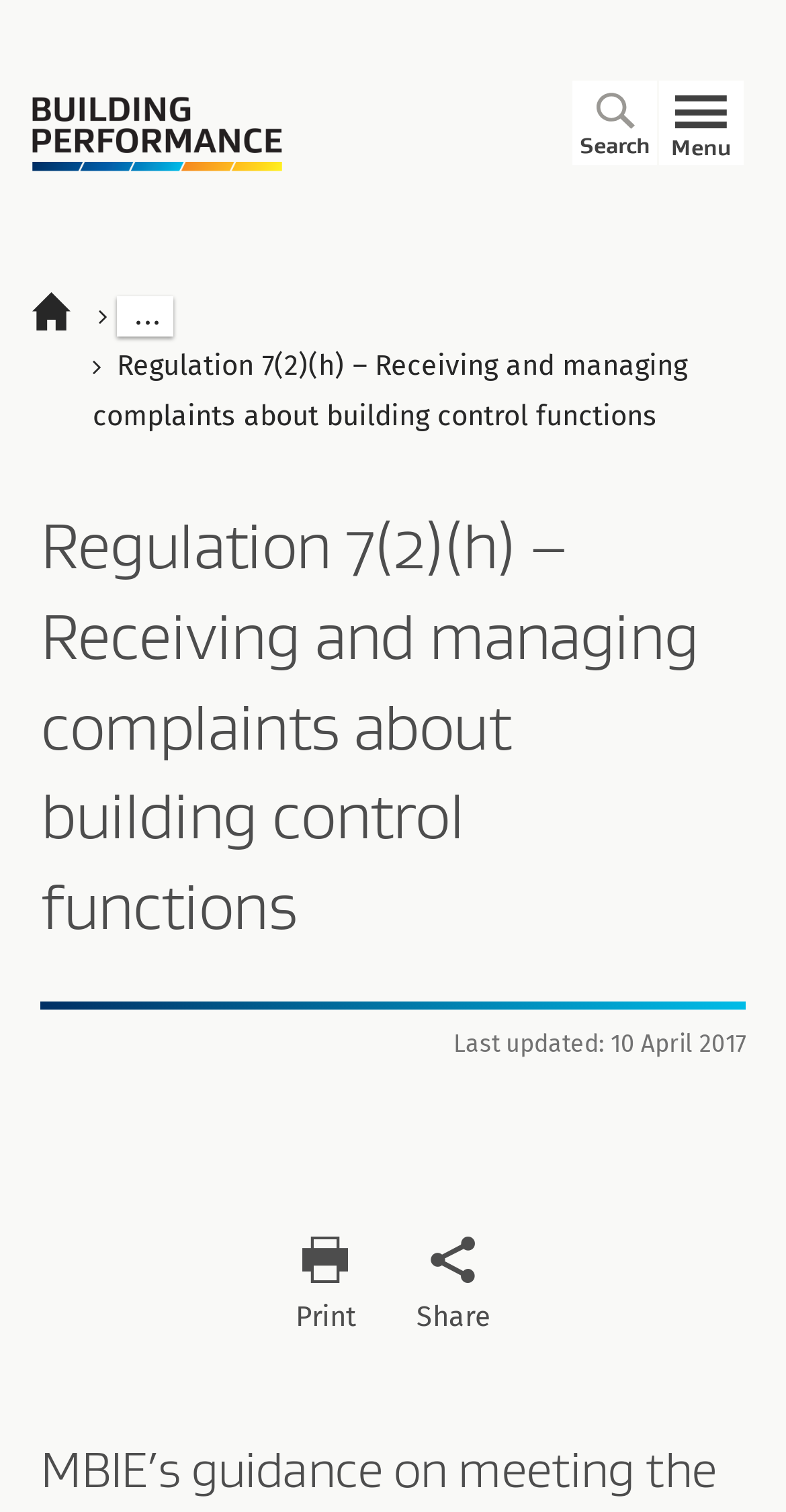Specify the bounding box coordinates of the area to click in order to follow the given instruction: "Go to Building Performance."

[0.041, 0.064, 0.359, 0.113]